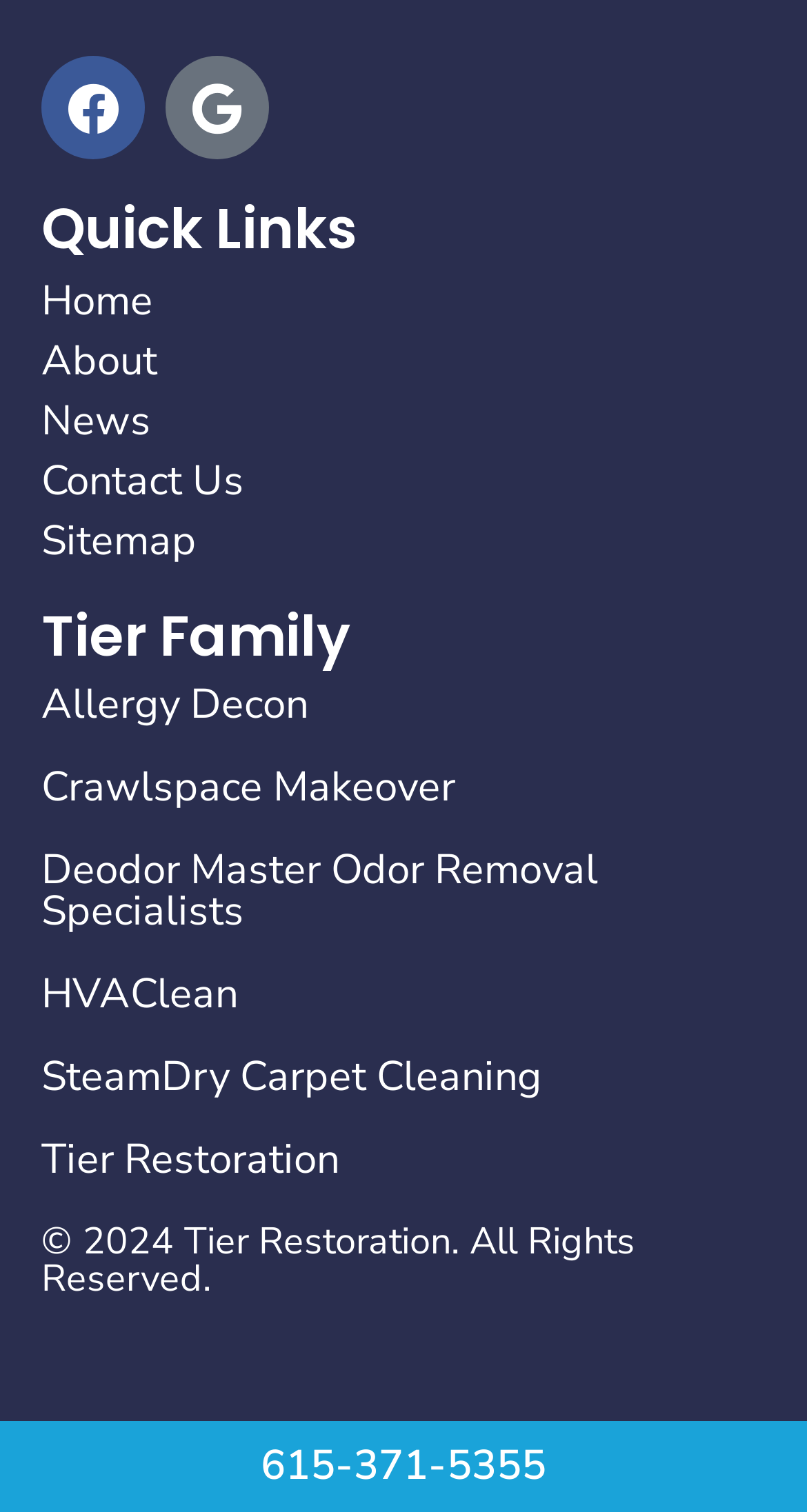Locate the bounding box coordinates of the clickable region necessary to complete the following instruction: "Explore Deodor Master Odor Removal Specialists". Provide the coordinates in the format of four float numbers between 0 and 1, i.e., [left, top, right, bottom].

[0.051, 0.563, 0.949, 0.617]